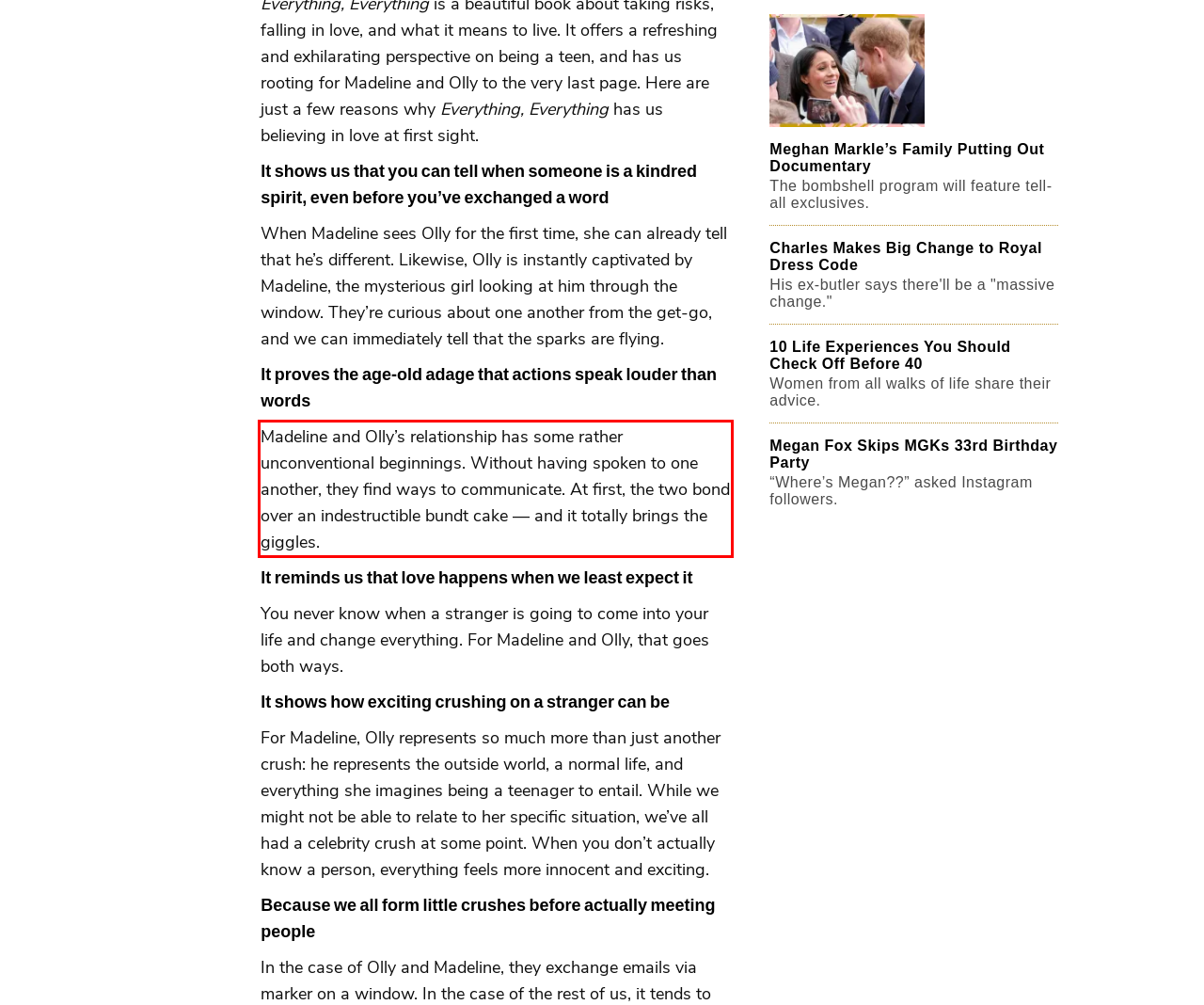Examine the screenshot of the webpage, locate the red bounding box, and perform OCR to extract the text contained within it.

Madeline and Olly’s relationship has some rather unconventional beginnings. Without having spoken to one another, they find ways to communicate. At first, the two bond over an indestructible bundt cake — and it totally brings the giggles.